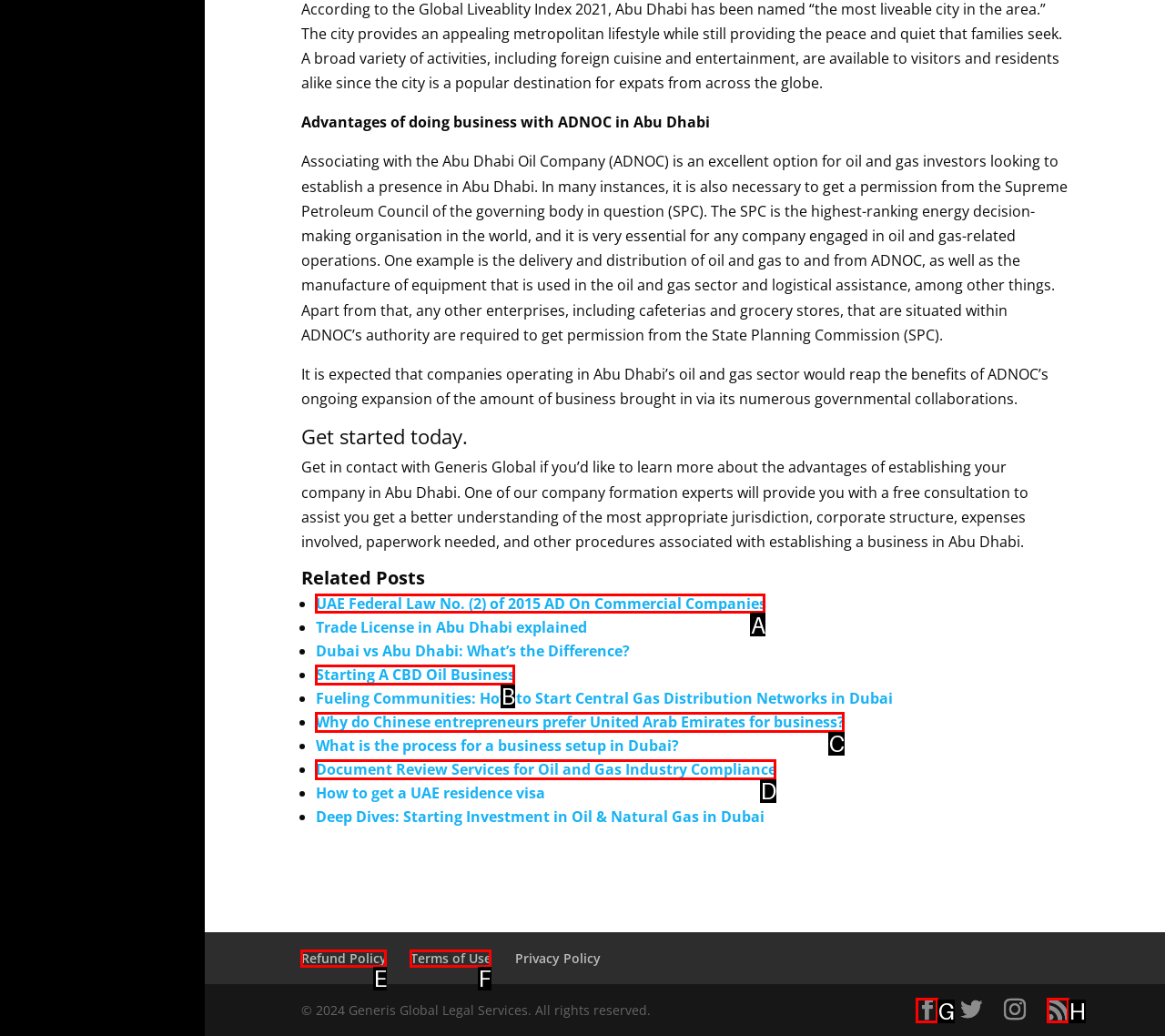Choose the HTML element that needs to be clicked for the given task: Learn more about UAE Federal Law No. (2) of 2015 AD On Commercial Companies Respond by giving the letter of the chosen option.

A